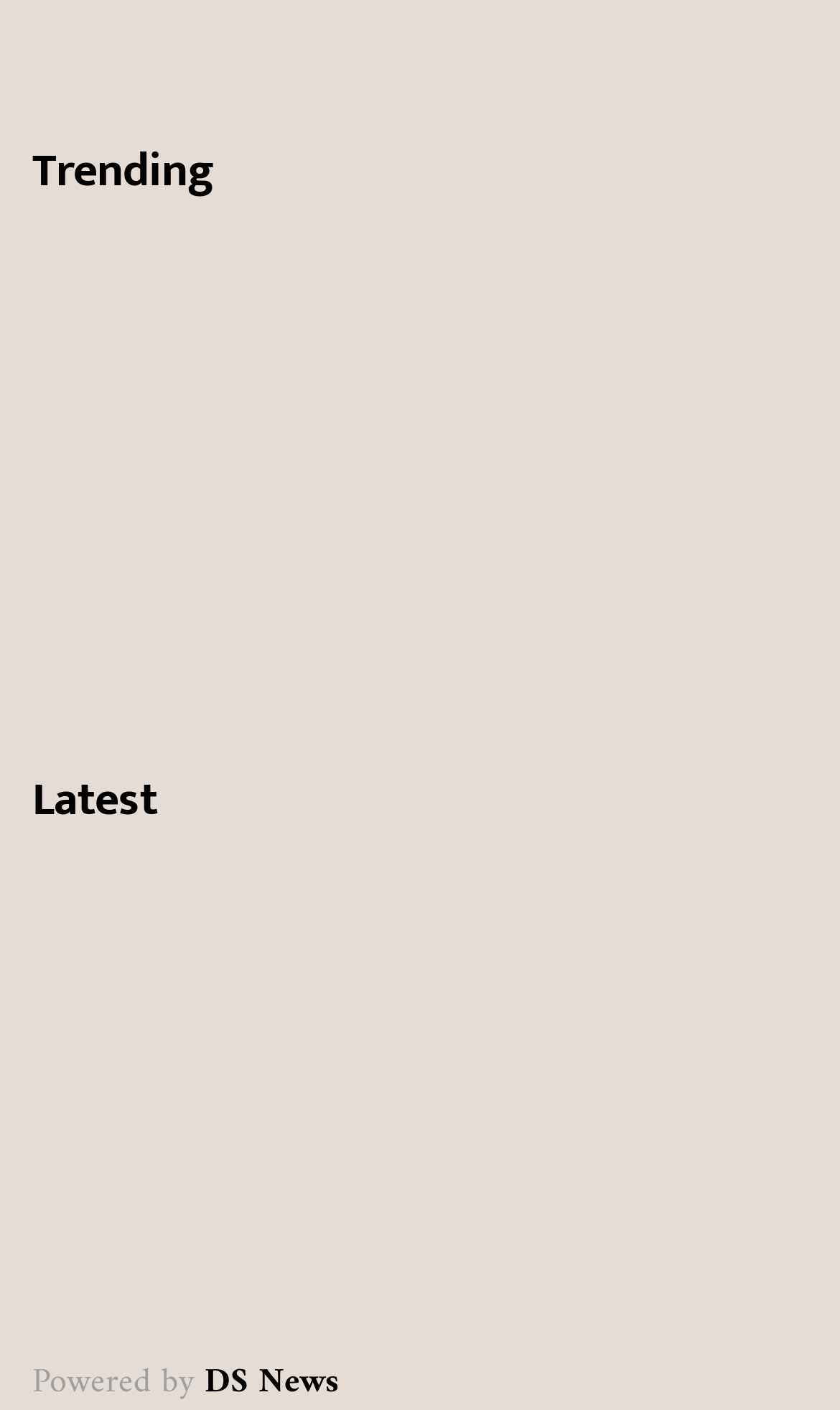How many categories are listed?
From the screenshot, provide a brief answer in one word or phrase.

4